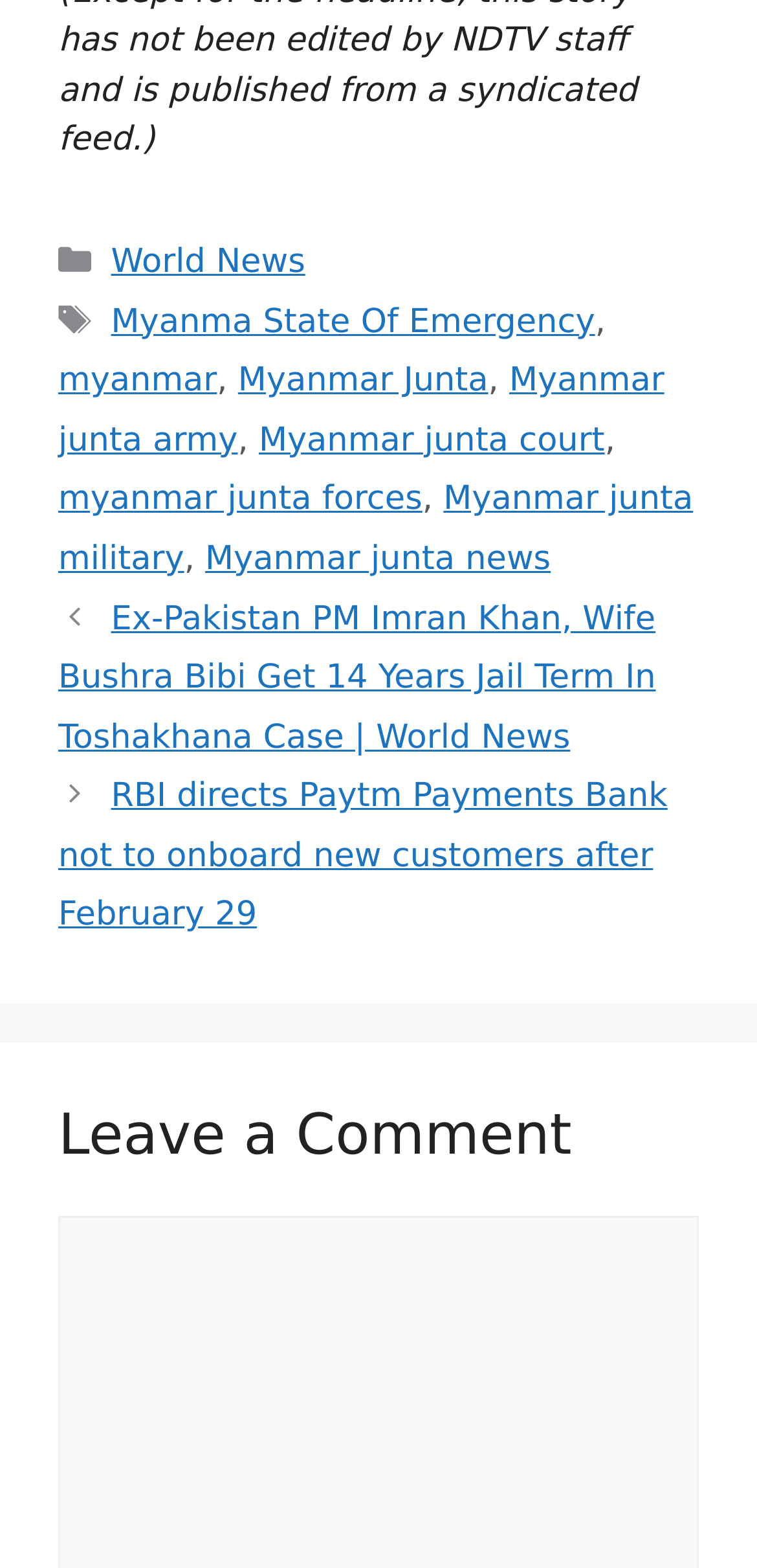Determine the coordinates of the bounding box that should be clicked to complete the instruction: "Leave a comment". The coordinates should be represented by four float numbers between 0 and 1: [left, top, right, bottom].

[0.077, 0.702, 0.923, 0.75]